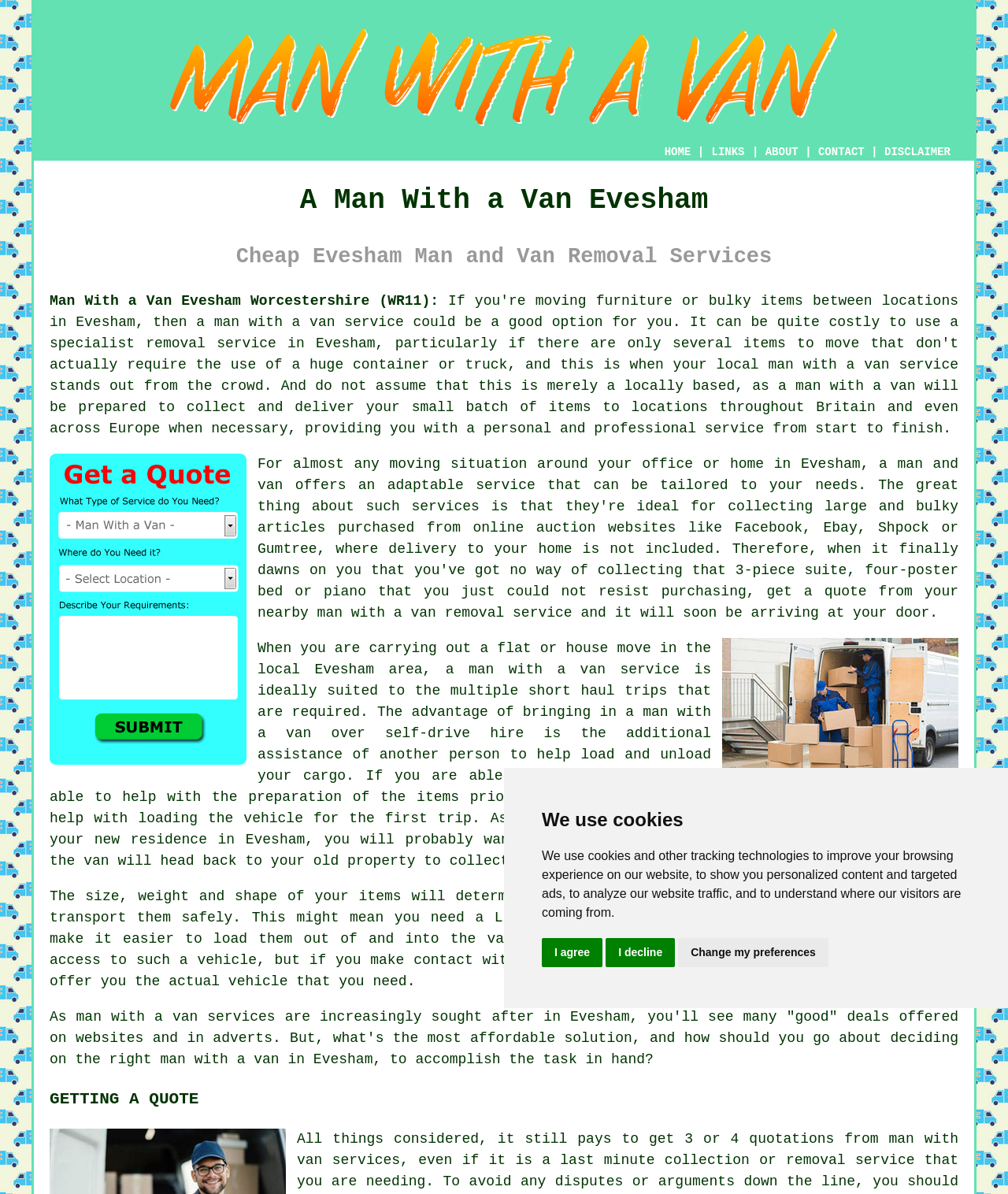Identify the bounding box coordinates for the UI element described as follows: LINKS. Use the format (top-left x, top-left y, bottom-right x, bottom-right y) and ensure all values are floating point numbers between 0 and 1.

[0.705, 0.121, 0.739, 0.133]